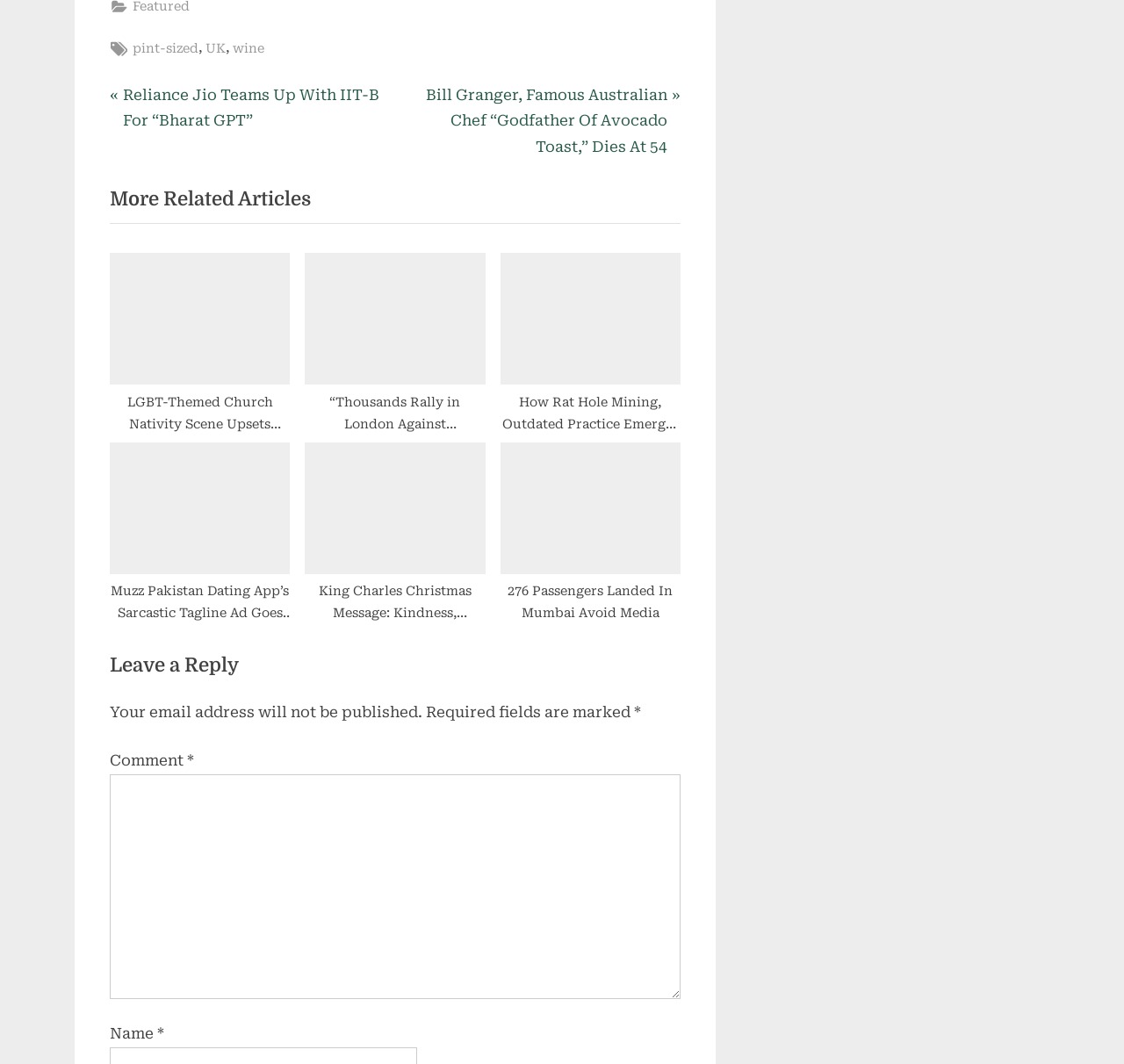What is the category of the post?
Utilize the information in the image to give a detailed answer to the question.

The category of the post can be determined by looking at the top section of the webpage, where it says 'Tags:' followed by several links, indicating that the post is categorized under those tags.